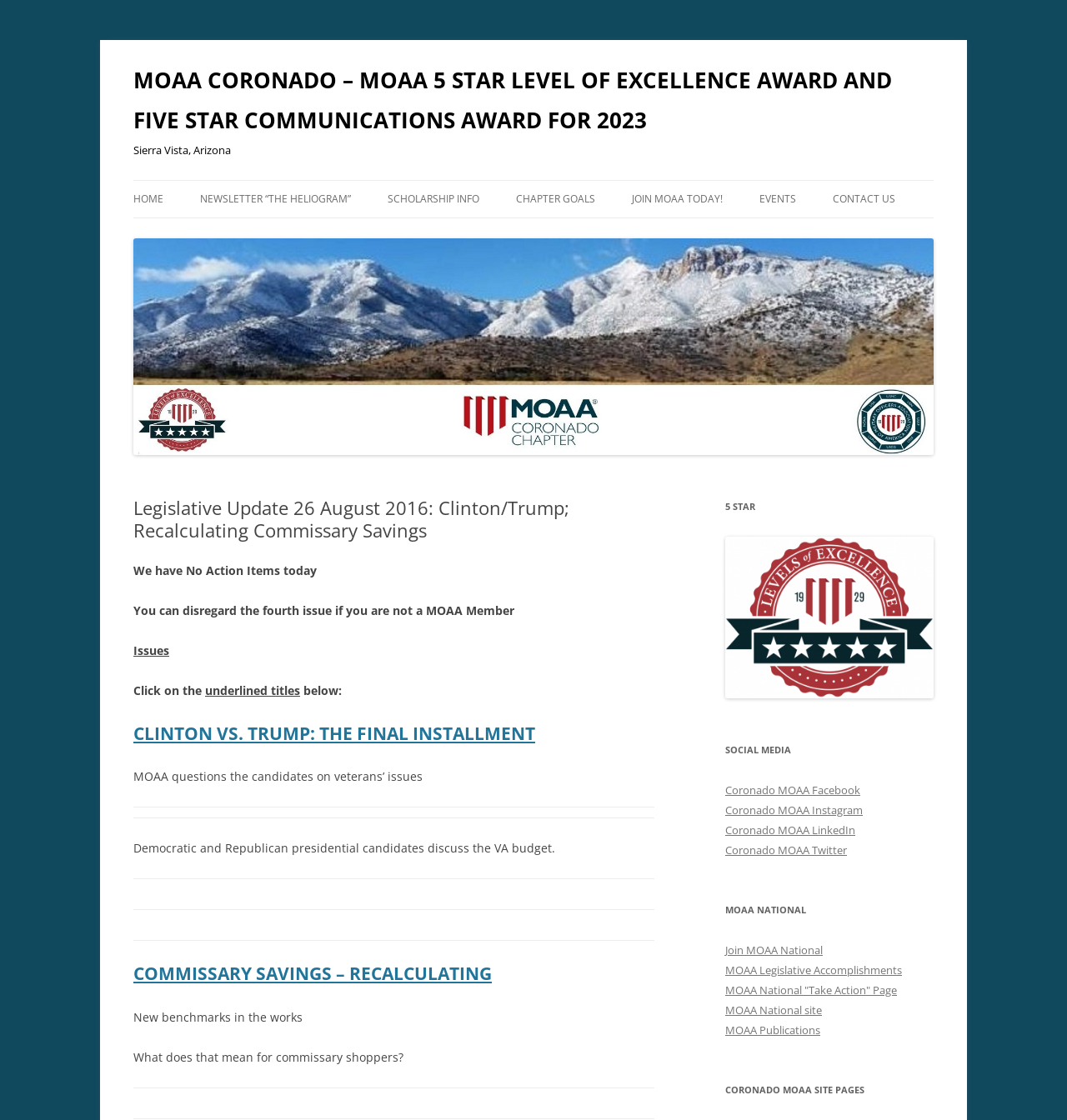Please provide the bounding box coordinates for the element that needs to be clicked to perform the following instruction: "Visit Coronado MOAA Facebook". The coordinates should be given as four float numbers between 0 and 1, i.e., [left, top, right, bottom].

[0.68, 0.699, 0.806, 0.712]